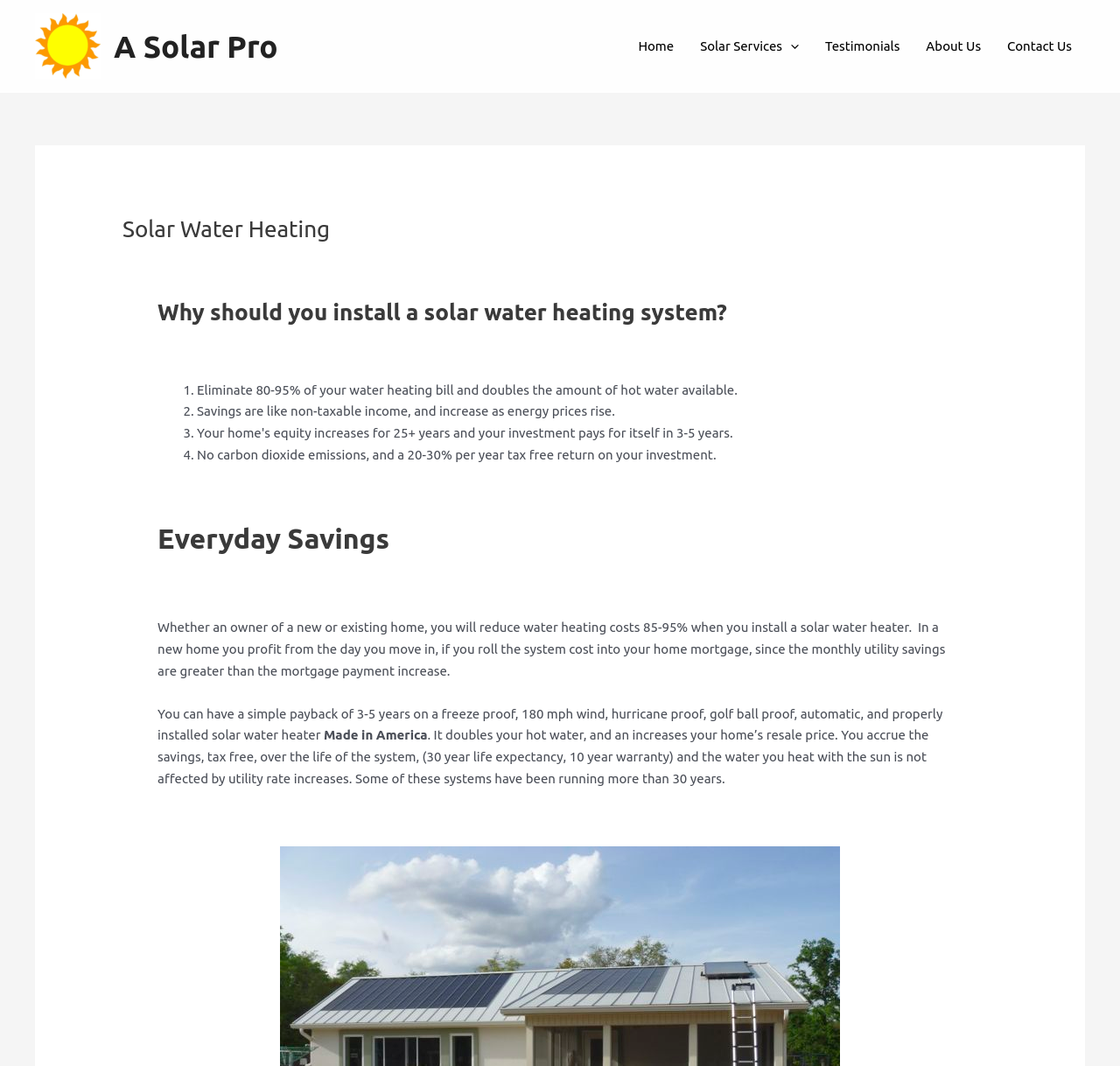Please determine the bounding box coordinates of the element's region to click for the following instruction: "Click on the 'Home' link".

[0.558, 0.014, 0.613, 0.072]